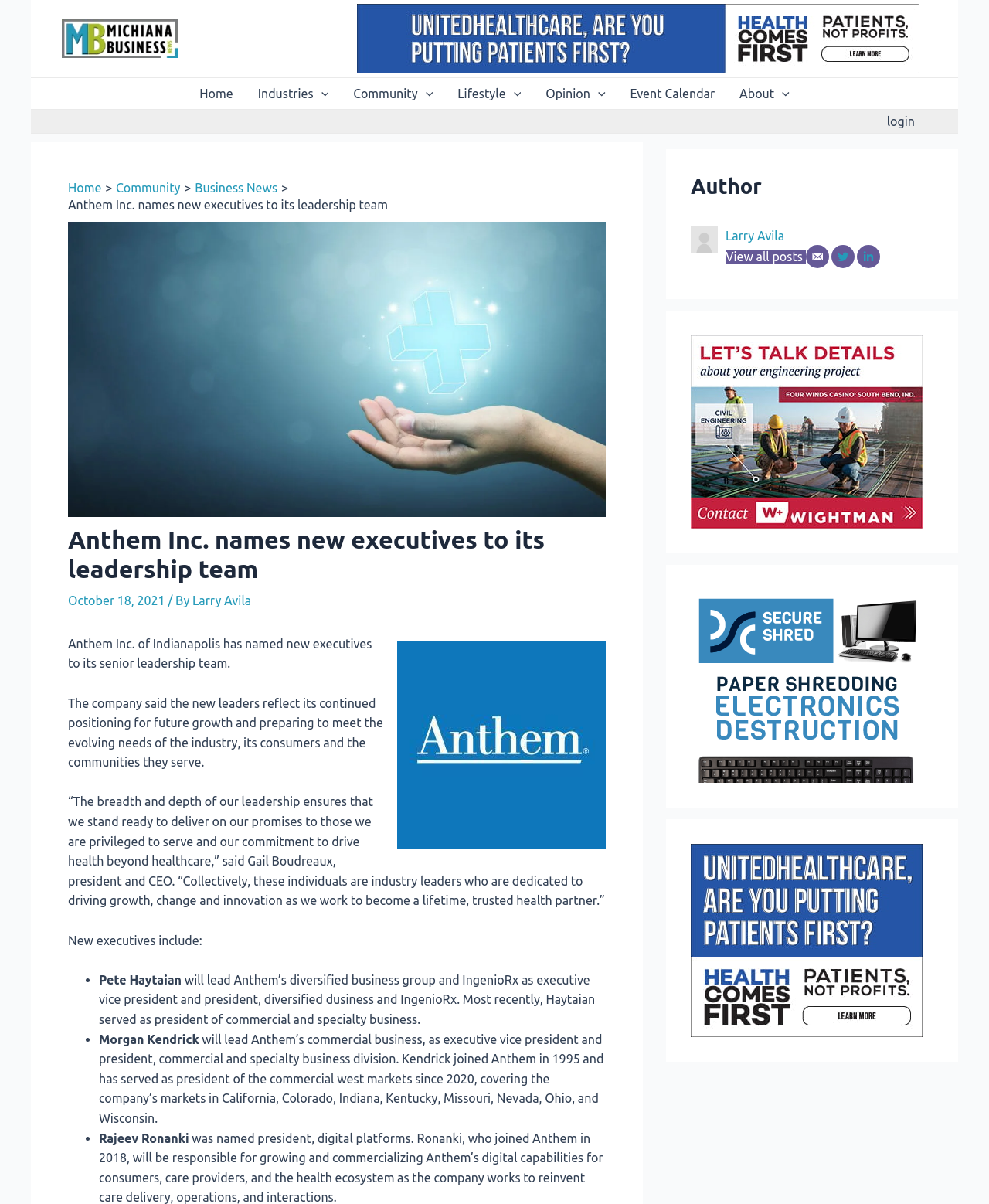Identify the coordinates of the bounding box for the element that must be clicked to accomplish the instruction: "Click on the 'Trinity Health' link".

[0.361, 0.025, 0.93, 0.037]